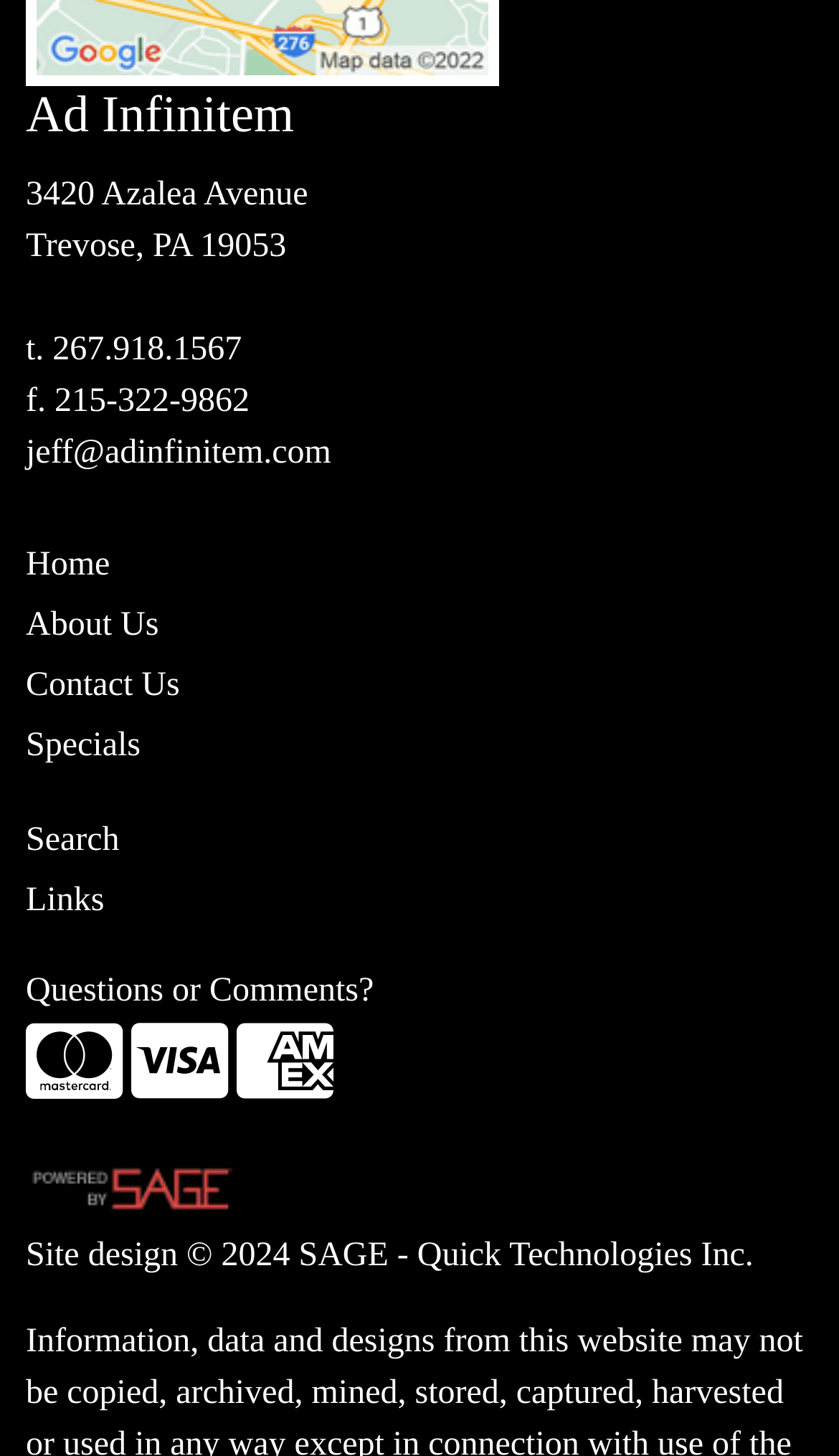Locate the bounding box coordinates of the element that should be clicked to execute the following instruction: "Ask 'Questions or Comments?'".

[0.031, 0.668, 0.446, 0.693]